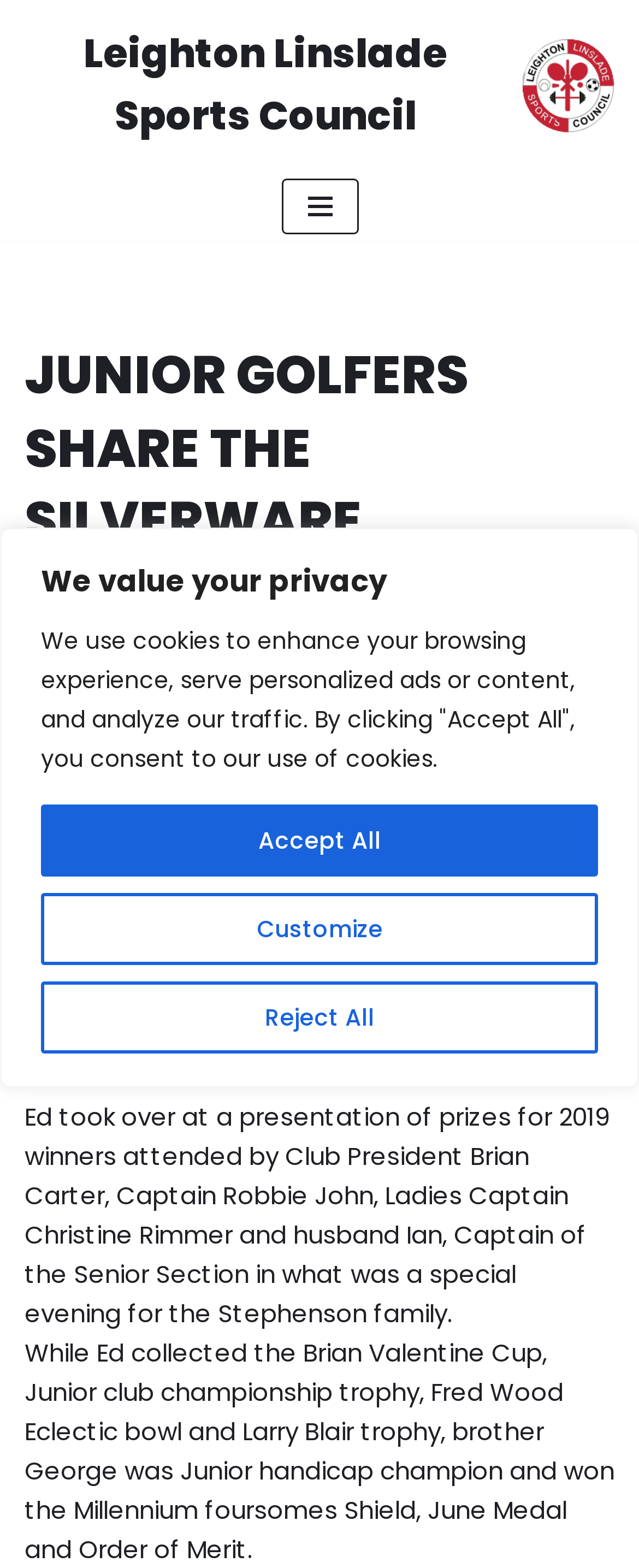Answer the following query with a single word or phrase:
How many trophies did Ed collect?

Four